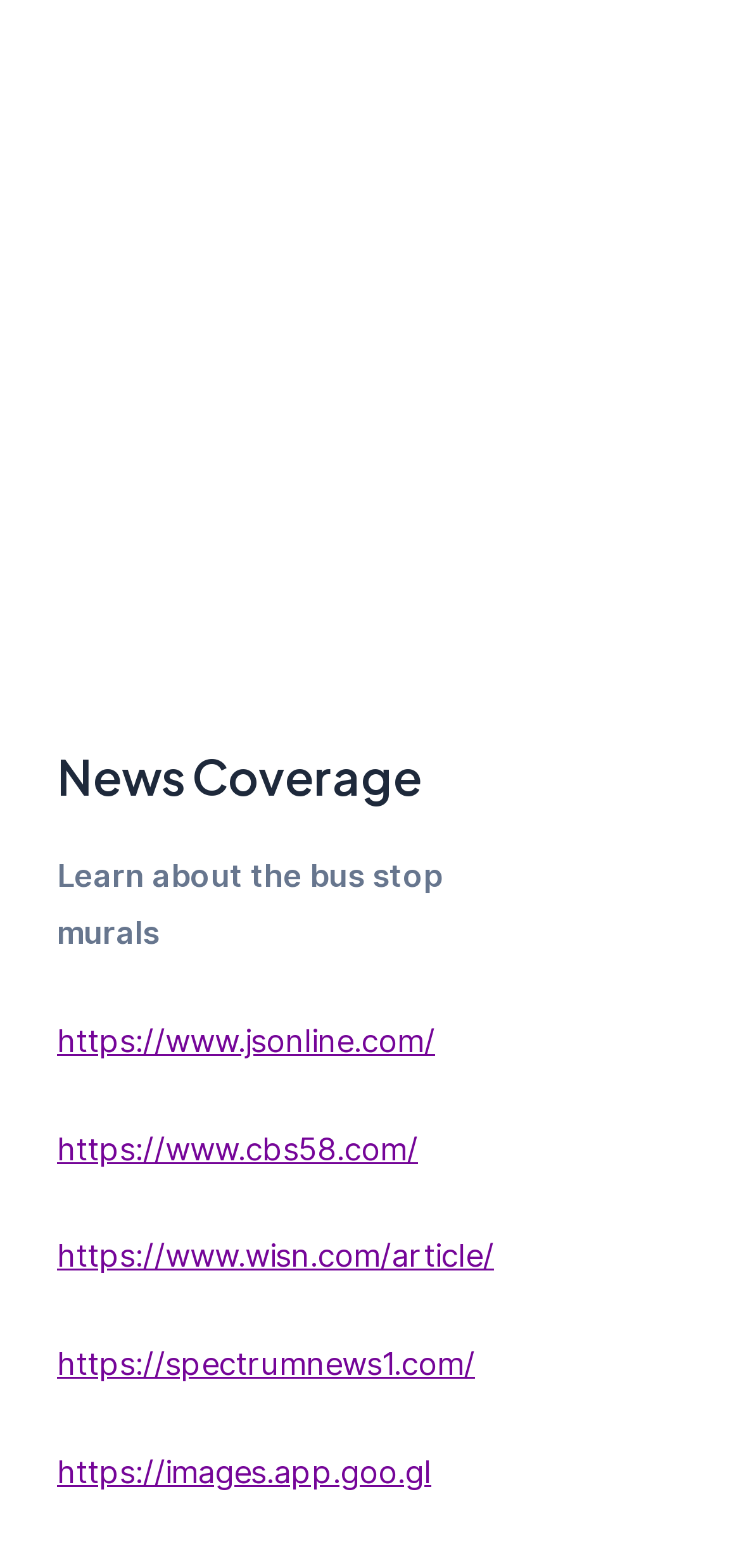Carefully observe the image and respond to the question with a detailed answer:
What is the purpose of the figure at the top?

The figure at the top of the webpage does not contain any text, so it is likely used for decoration or illustration purposes, possibly related to the bus stop murals.